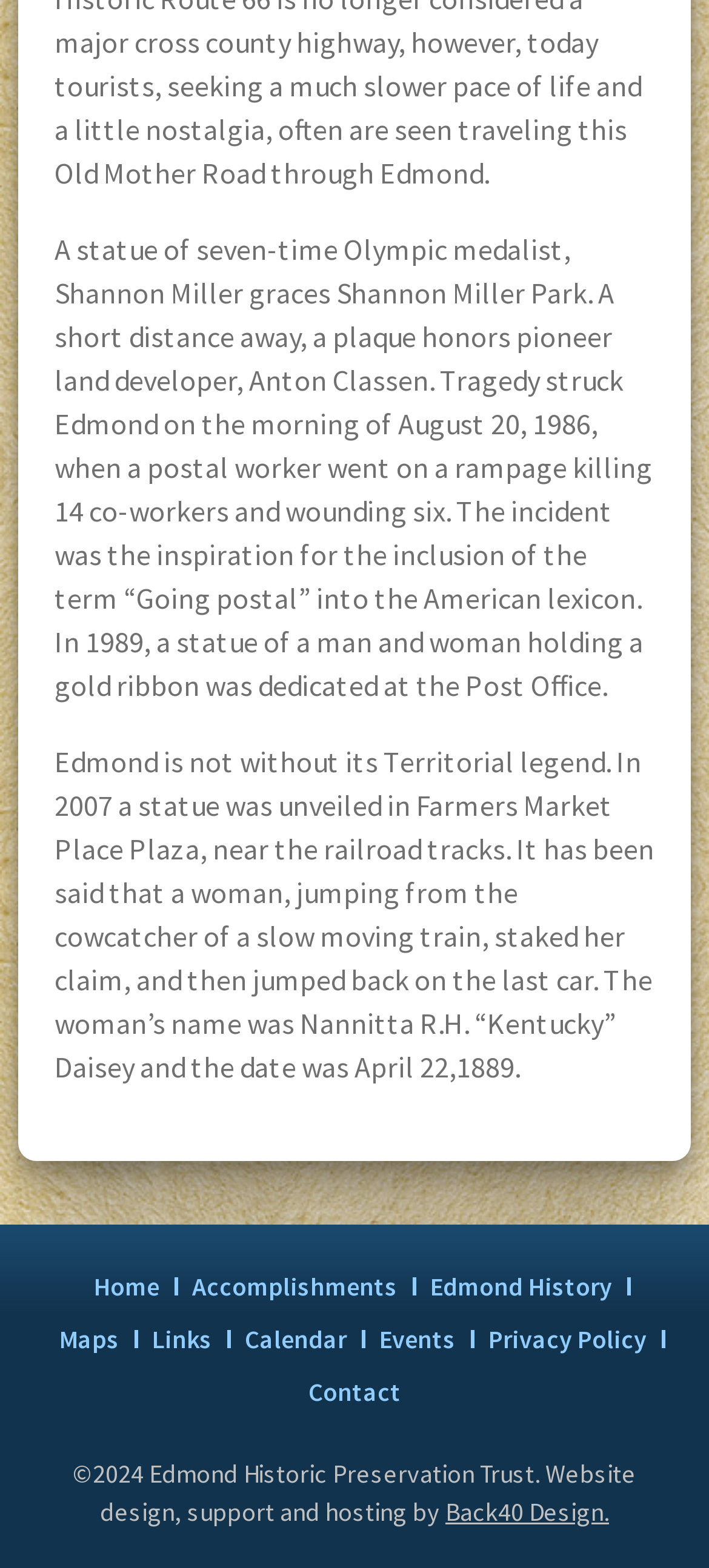Find the bounding box coordinates of the area to click in order to follow the instruction: "visit Back40 Design website".

[0.628, 0.953, 0.859, 0.974]